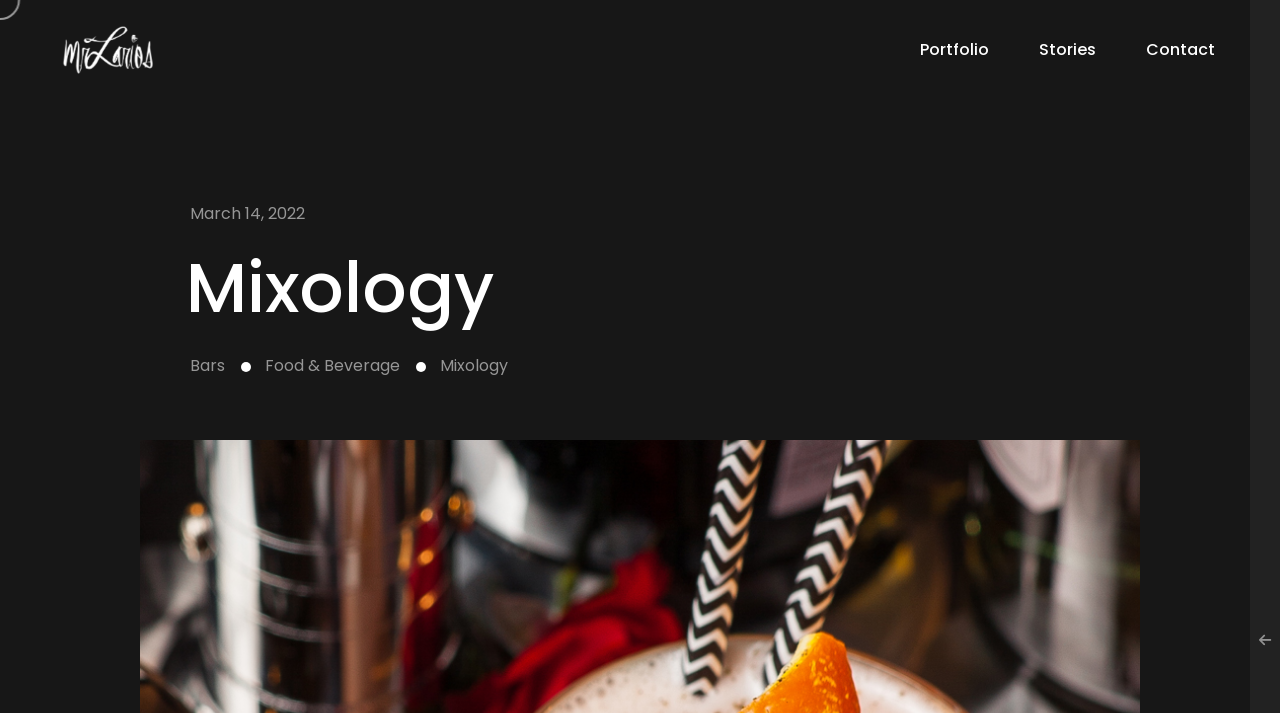Pinpoint the bounding box coordinates of the area that must be clicked to complete this instruction: "view mixology stories".

[0.808, 0.056, 0.86, 0.084]